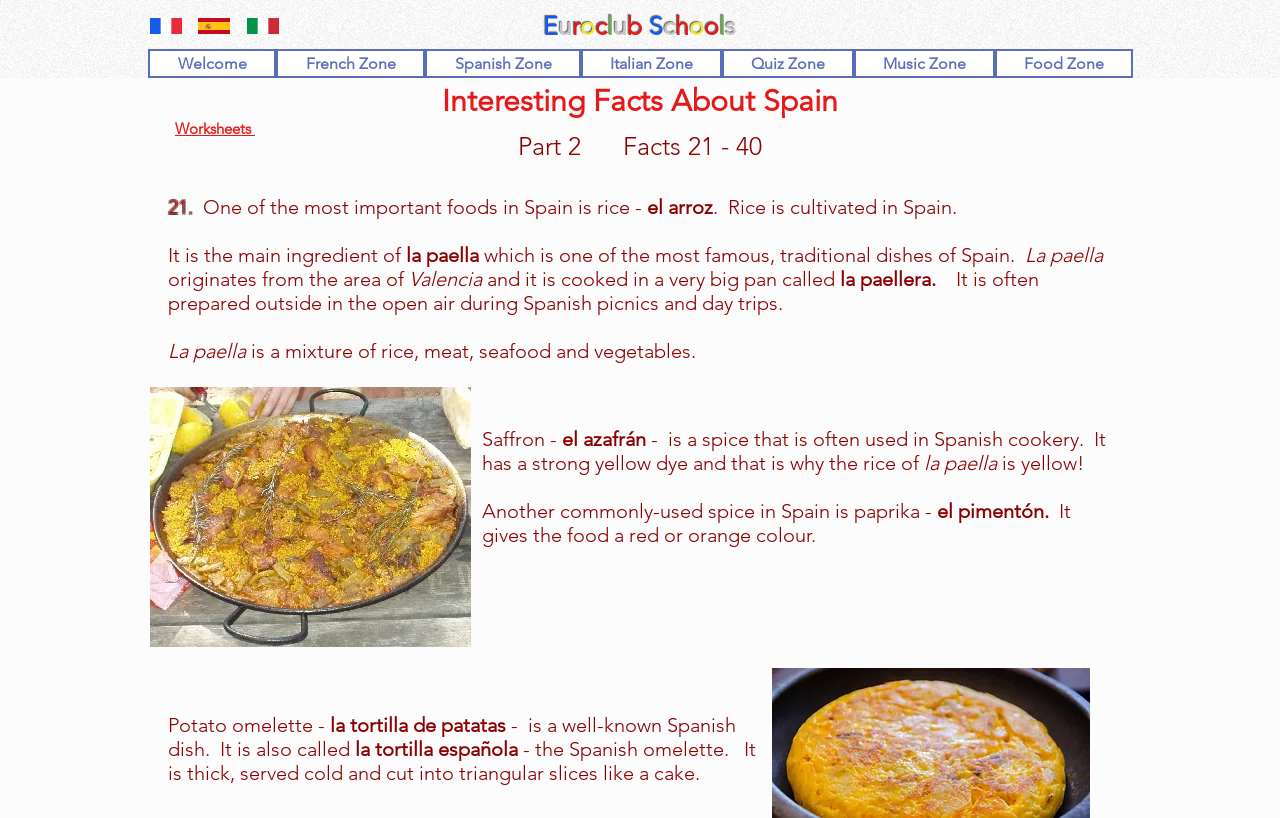Please locate the clickable area by providing the bounding box coordinates to follow this instruction: "Click on the 'French resources for schools' link".

[0.117, 0.022, 0.142, 0.042]